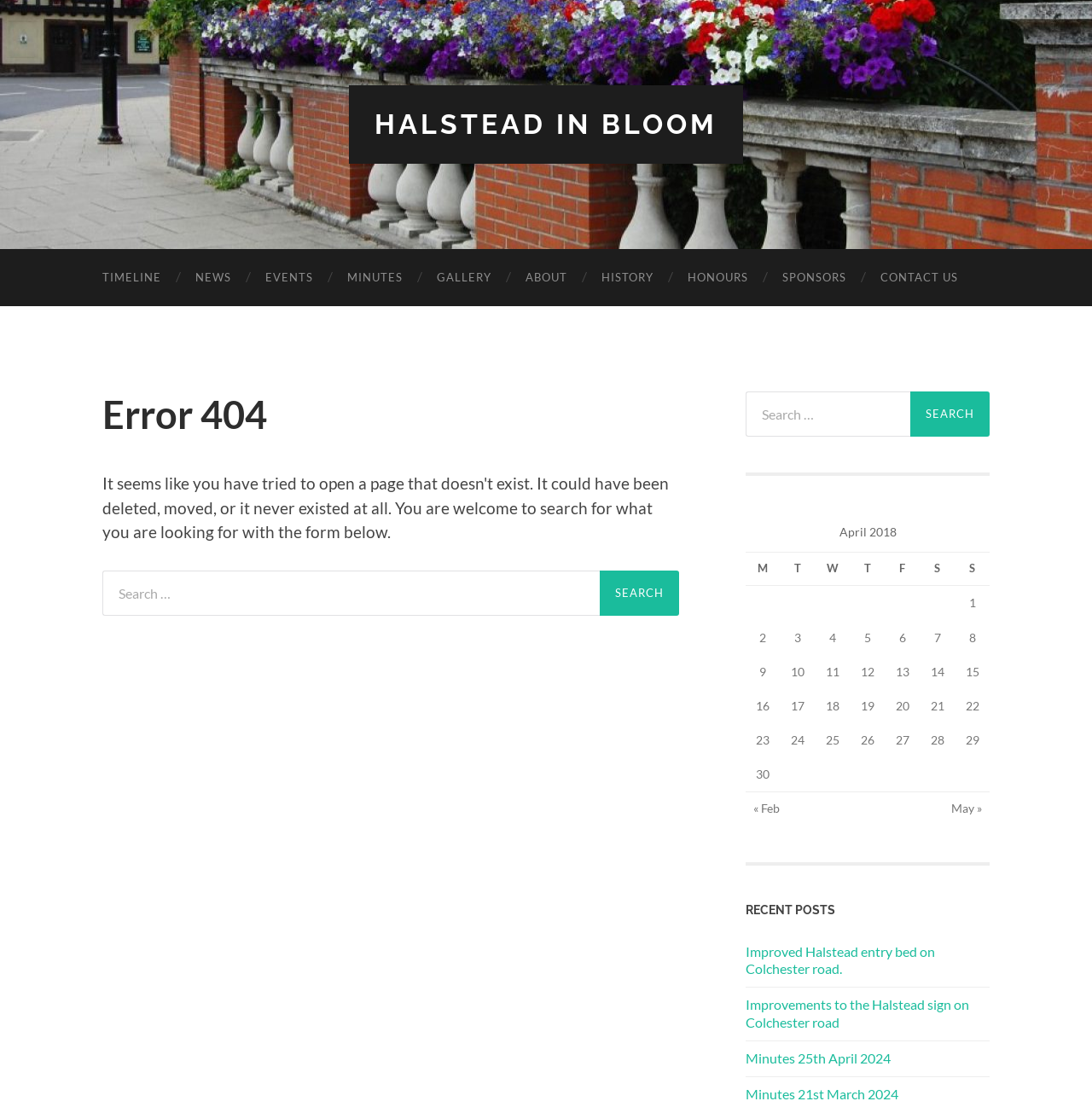Based on the image, provide a detailed response to the question:
What is the purpose of the table on the page?

The table on the page appears to be a calendar, displaying the days of the month April 2018, with each row representing a week and each column representing a day of the week.